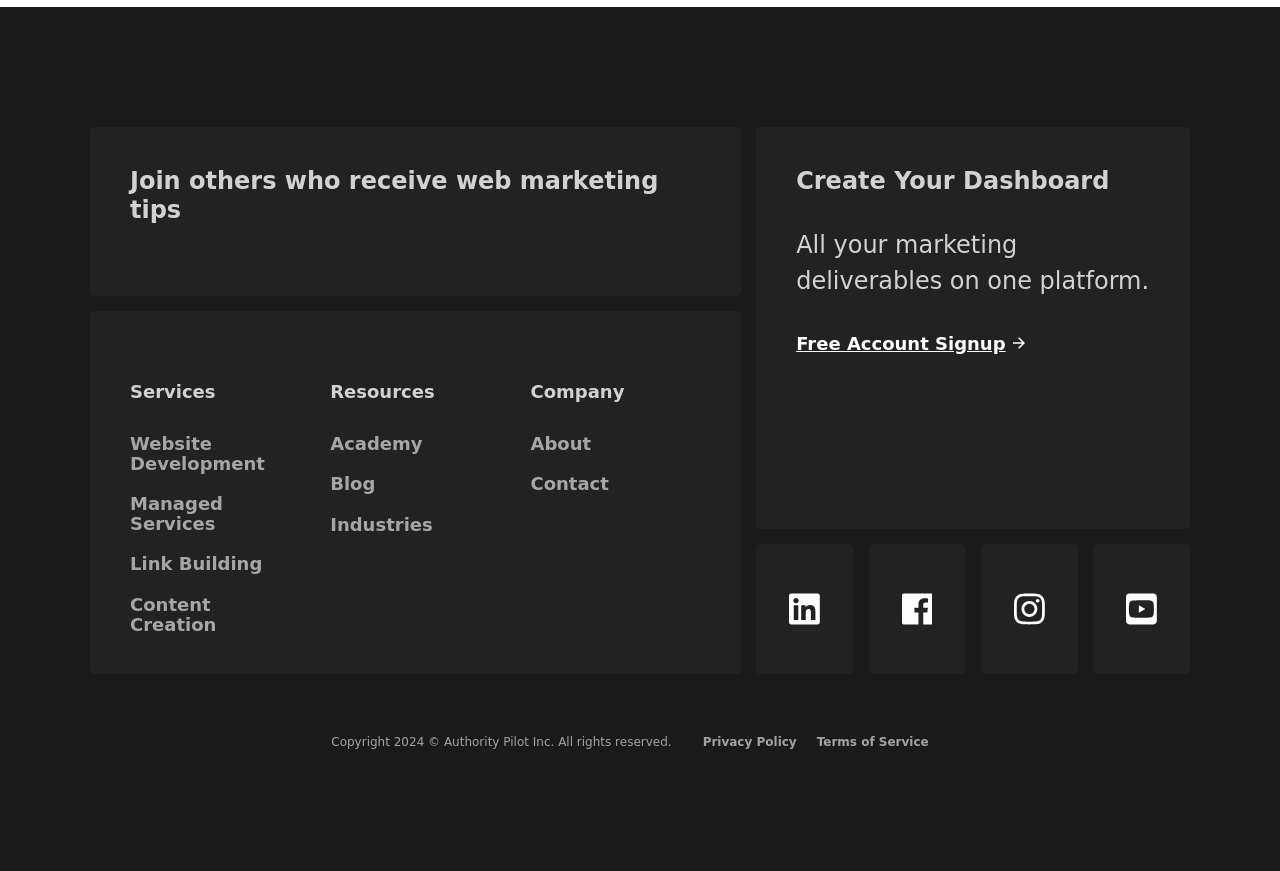Pinpoint the bounding box coordinates of the area that must be clicked to complete this instruction: "Learn about website development services".

[0.102, 0.498, 0.235, 0.544]